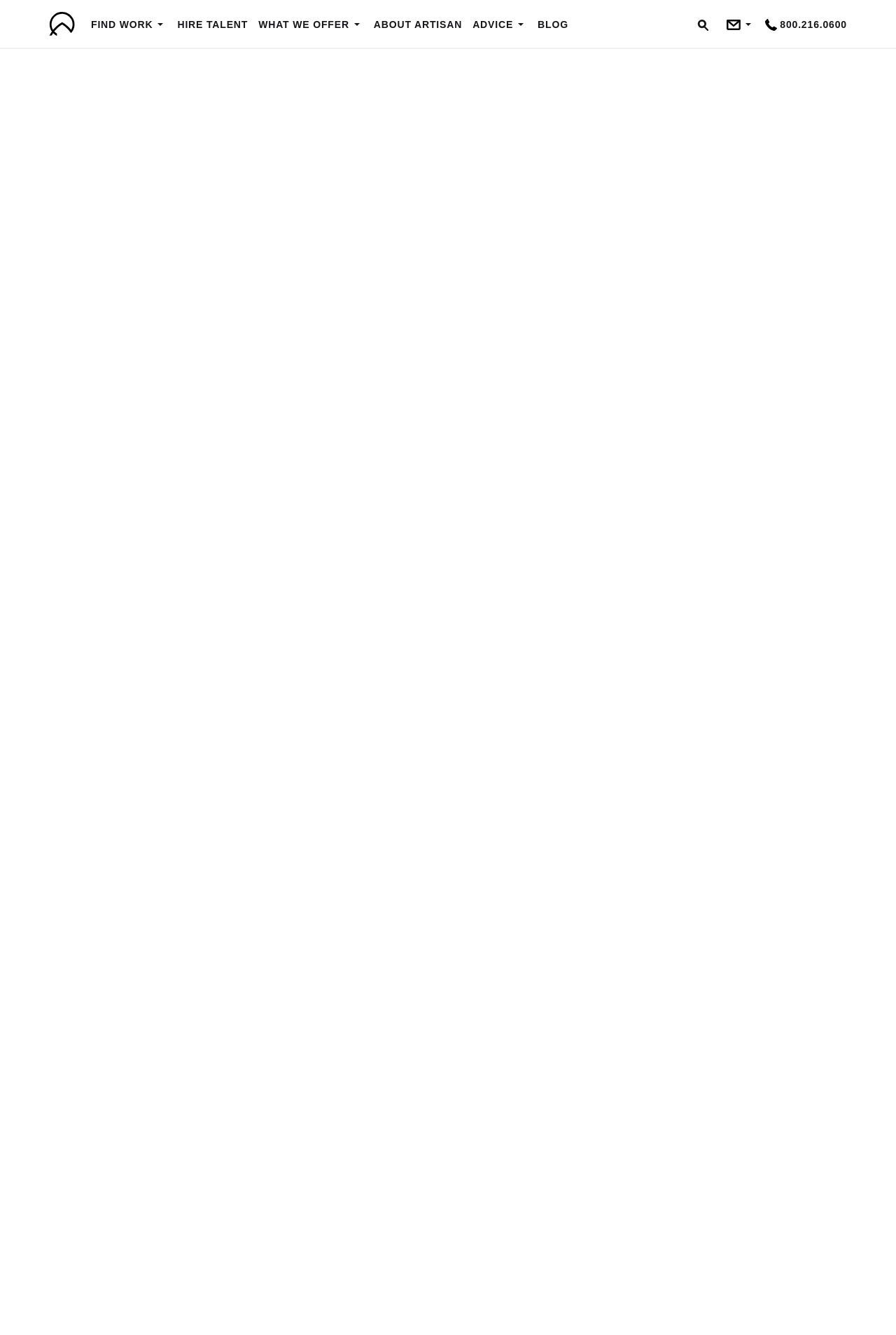What kind of job does a Traffic Coordinator have?
Refer to the image and provide a thorough answer to the question.

The webpage describes the job of a Traffic Coordinator as difficult and possibly dangerous, suggesting that it requires a high level of skill, expertise, and responsibility to manage complex projects and project managers effectively.